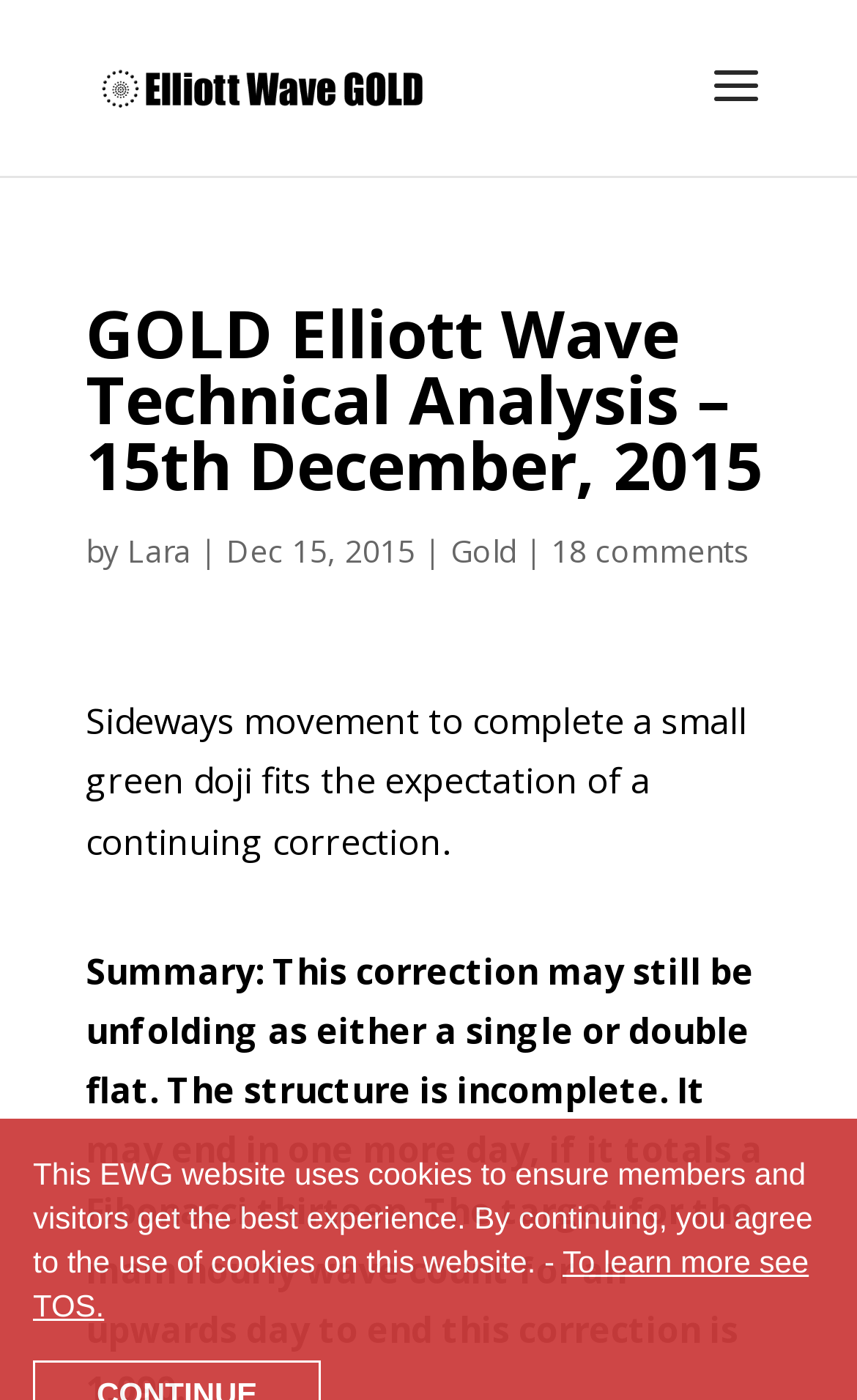How many comments are there on this analysis?
Please respond to the question with a detailed and well-explained answer.

I found the number of comments by looking at the link with the text '18 comments'. This link is likely indicating the number of comments on the analysis.